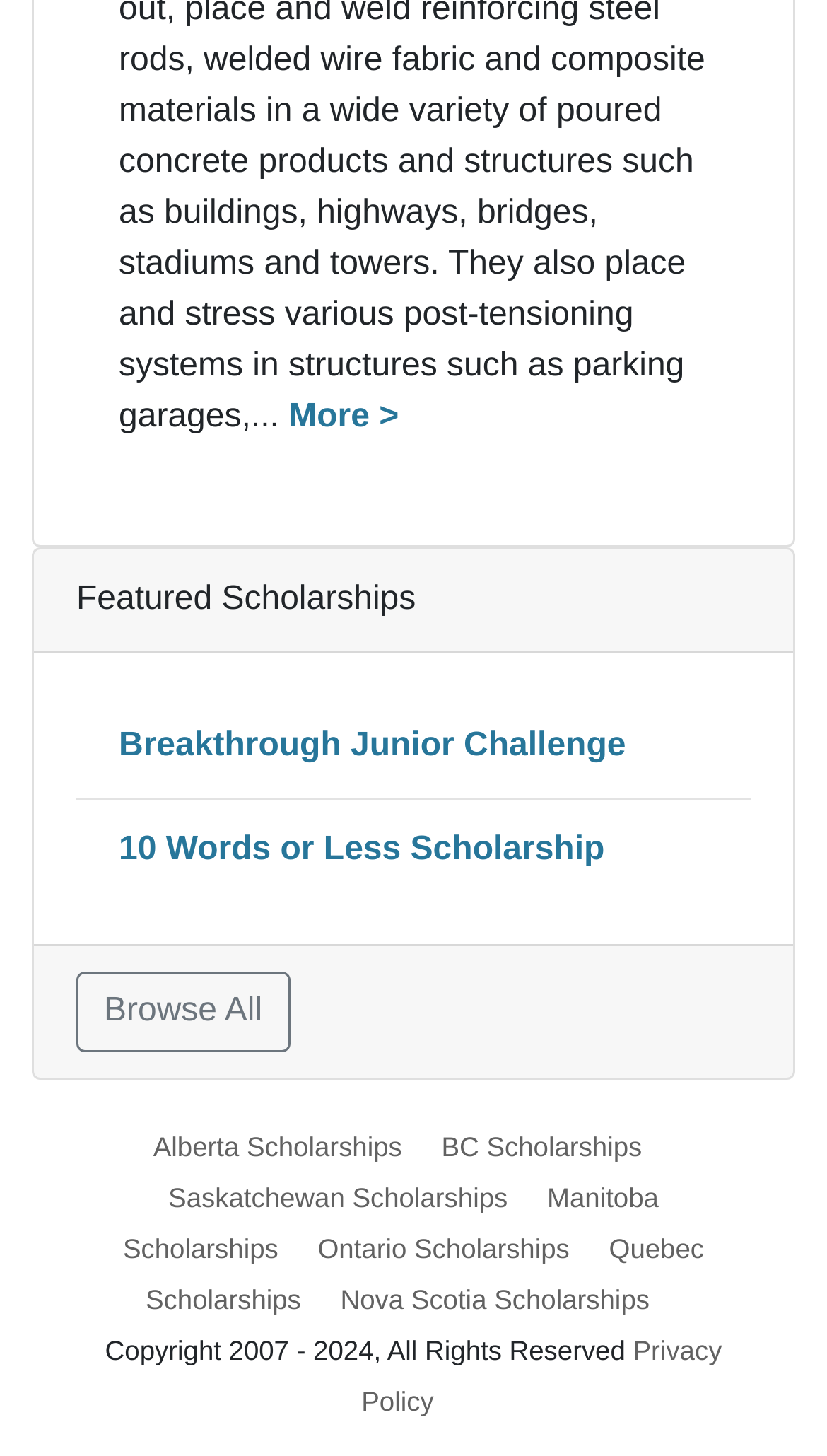Specify the bounding box coordinates of the area that needs to be clicked to achieve the following instruction: "Check Privacy Policy".

[0.437, 0.917, 0.873, 0.974]